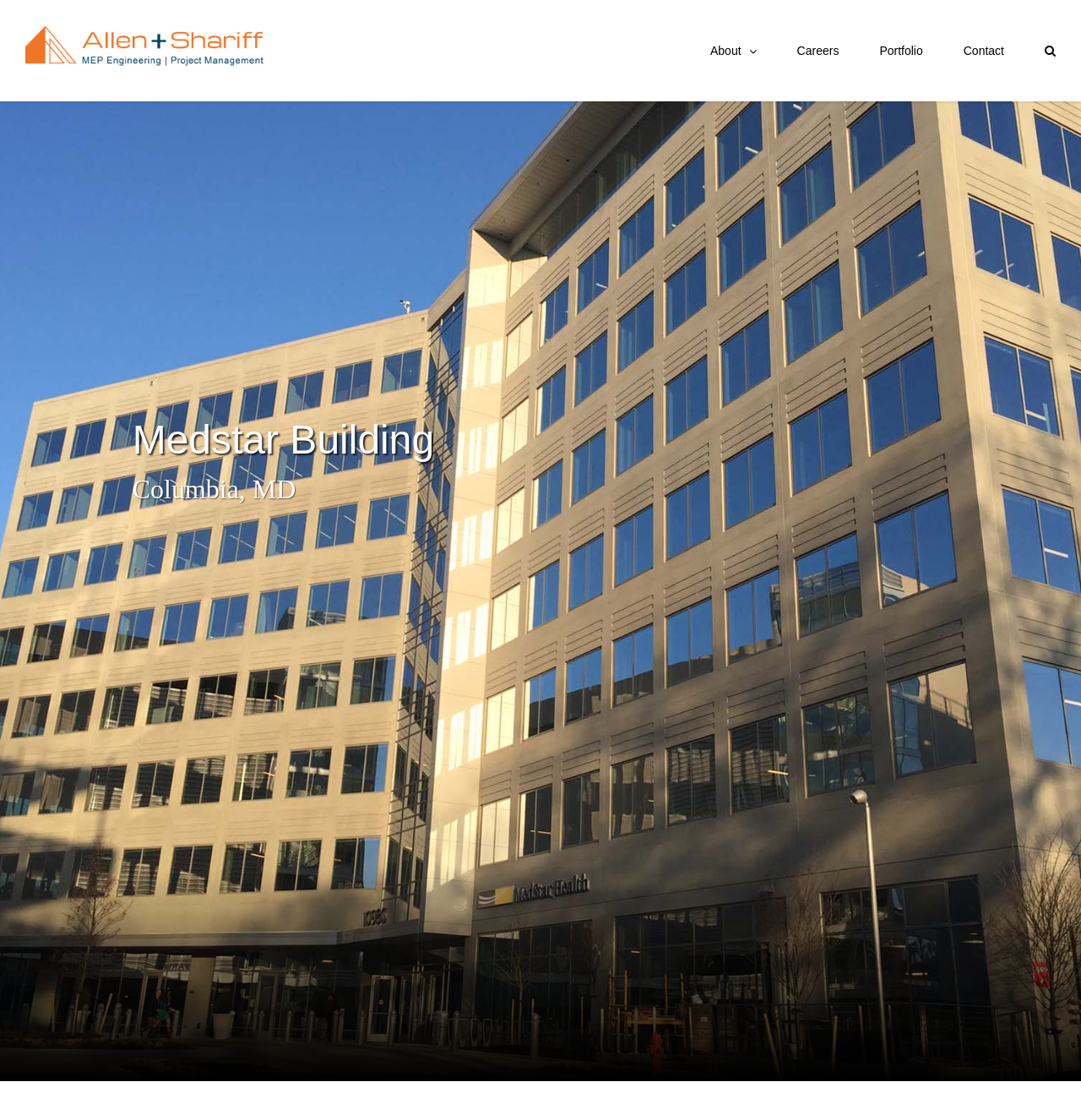Convey a detailed summary of the webpage, mentioning all key elements.

The webpage is about the Medstar Building, specifically highlighting its MEP engineering services. At the top left corner, there is a logo of Allen + Shariff, which is a clickable link. 

To the right of the logo, there is a main navigation menu that spans across the top of the page, containing links to 'About', 'Careers', 'Portfolio', and 'Contact'. A search button is located at the far right of the navigation menu.

Below the navigation menu, there are two headings. The first heading, "Medstar Building", is prominently displayed, followed by a secondary heading, "Columbia, MD", which provides the location of the building.

At the bottom right corner of the page, there is a "Go to Top" link, allowing users to quickly navigate back to the top of the page.